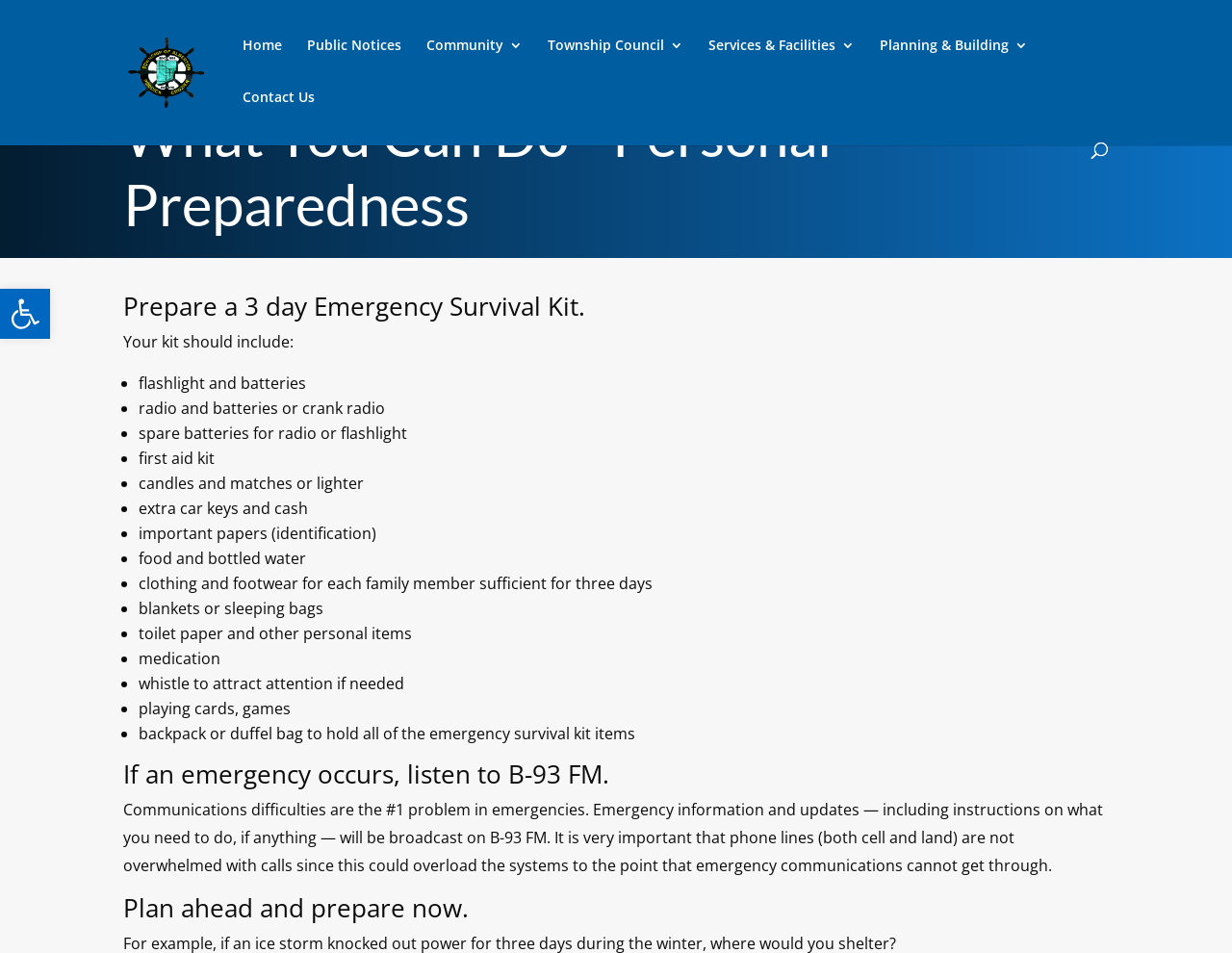Highlight the bounding box coordinates of the element that should be clicked to carry out the following instruction: "Contact us". The coordinates must be given as four float numbers ranging from 0 to 1, i.e., [left, top, right, bottom].

[0.197, 0.095, 0.255, 0.149]